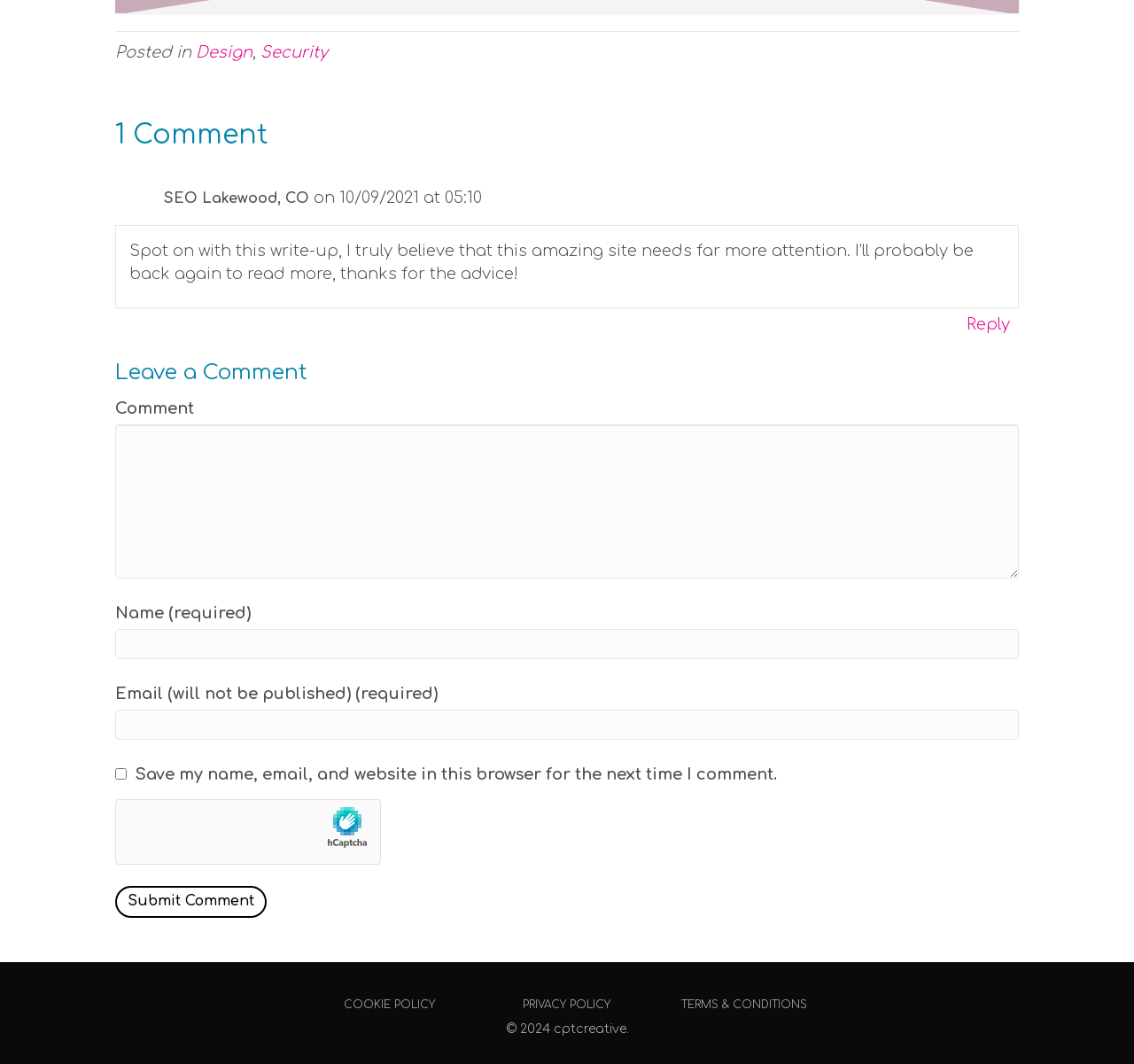Determine the bounding box coordinates for the HTML element described here: "parent_node: Comment name="email"".

[0.102, 0.667, 0.898, 0.695]